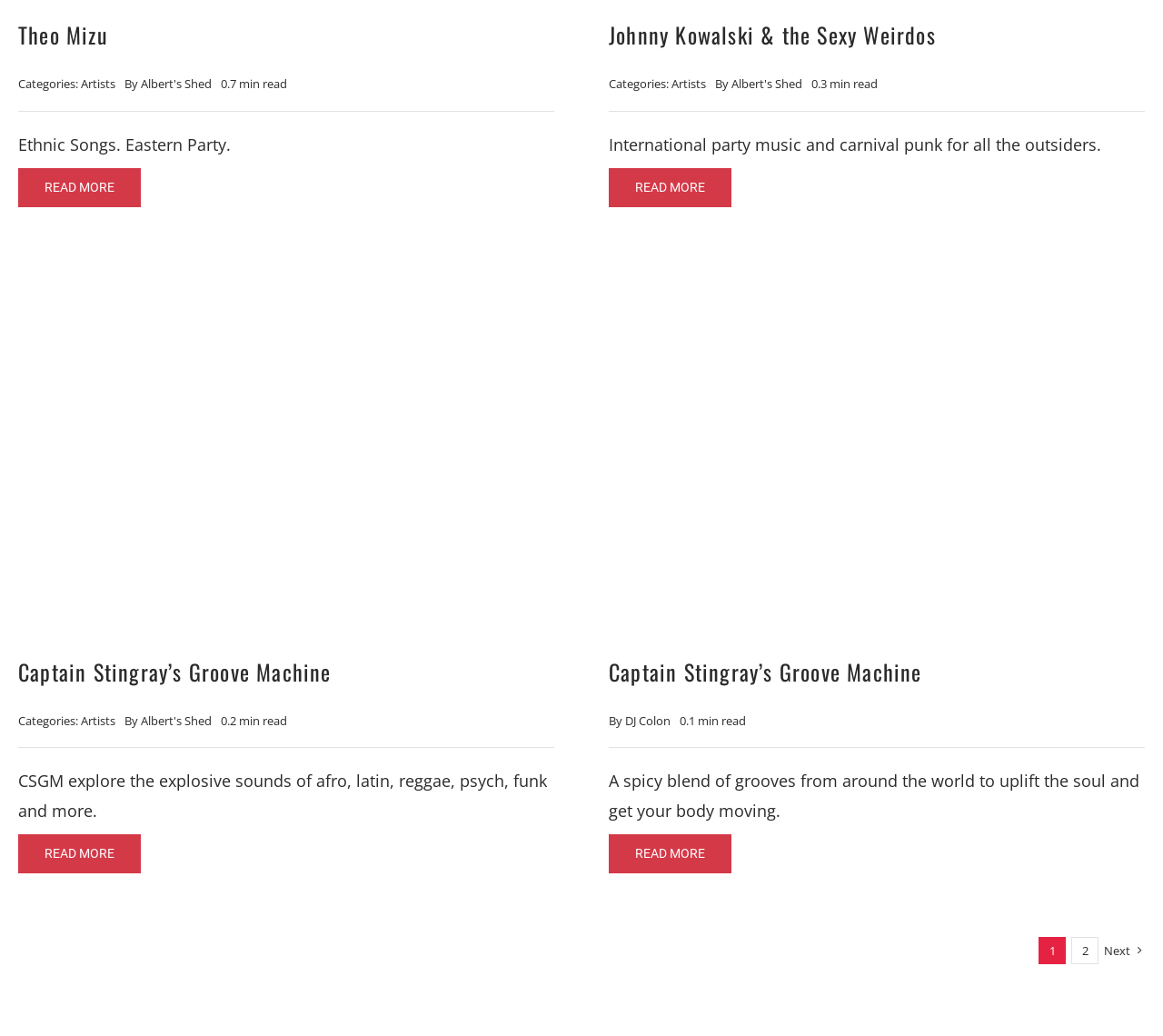Determine the bounding box coordinates for the area you should click to complete the following instruction: "Read more about Ethnic Songs".

[0.016, 0.162, 0.121, 0.2]